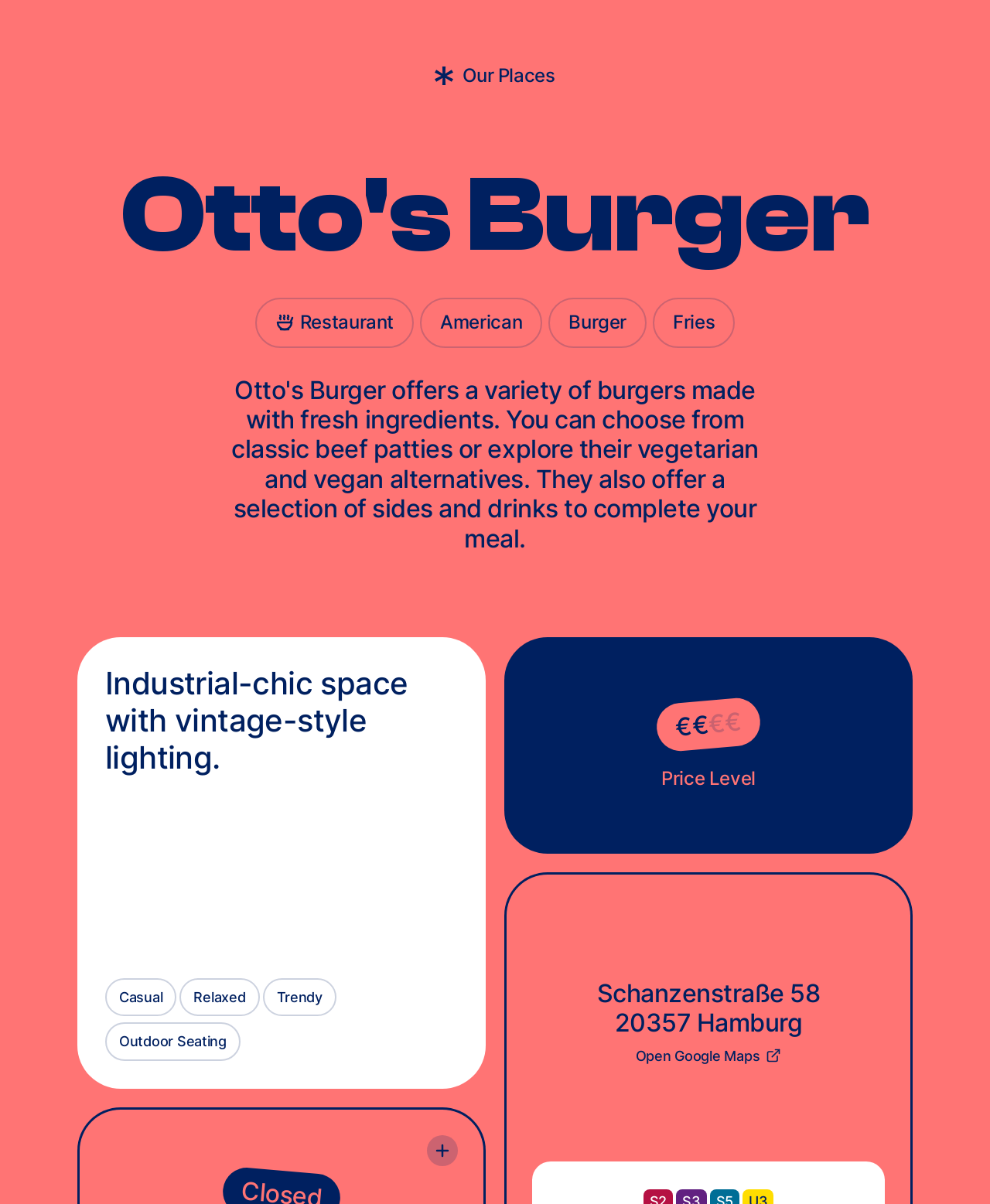What is the price level of Otto's Burger?
Look at the image and respond with a one-word or short phrase answer.

€